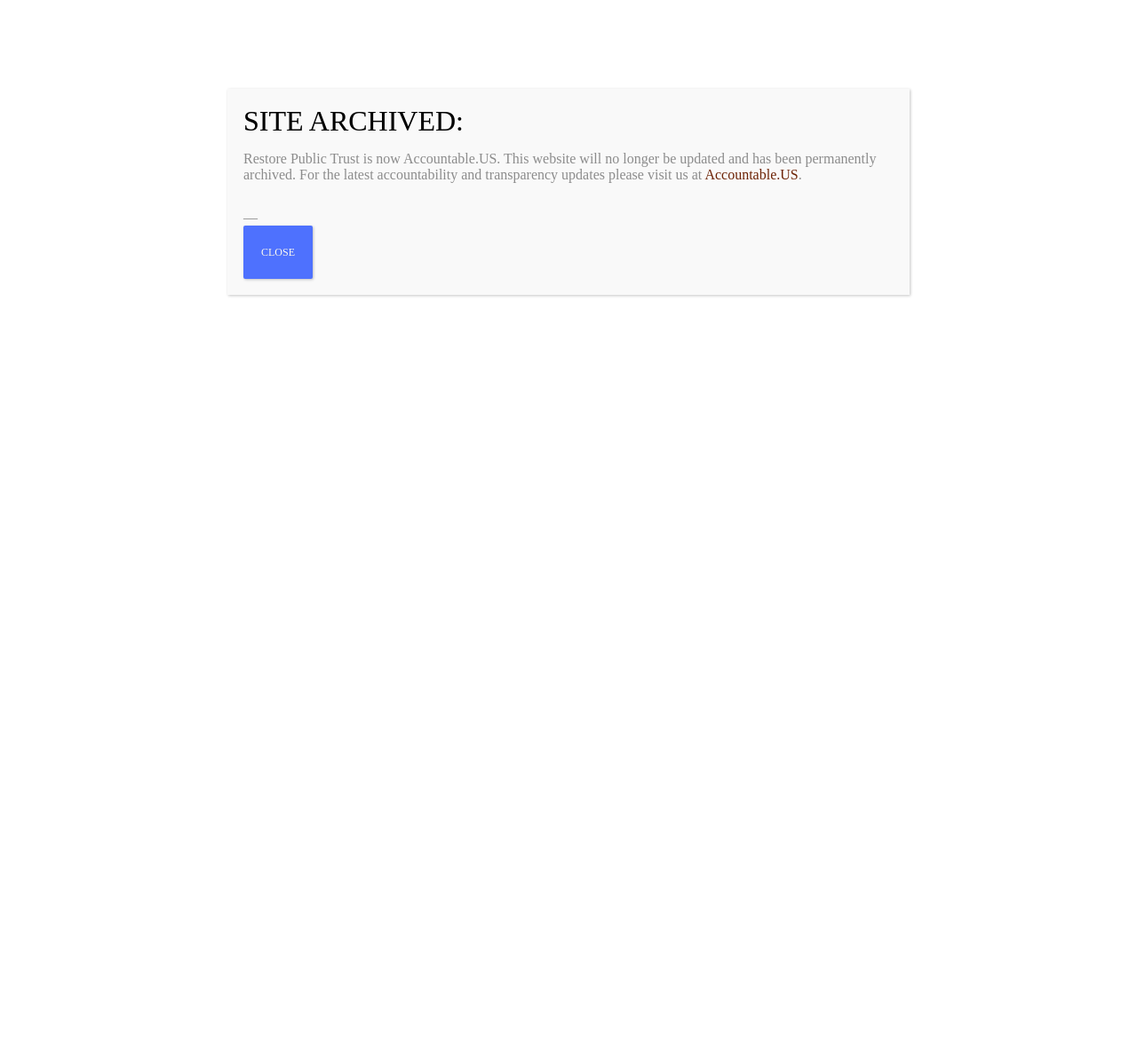How many items are related to 'Press Release'?
Based on the image, respond with a single word or phrase.

118 items